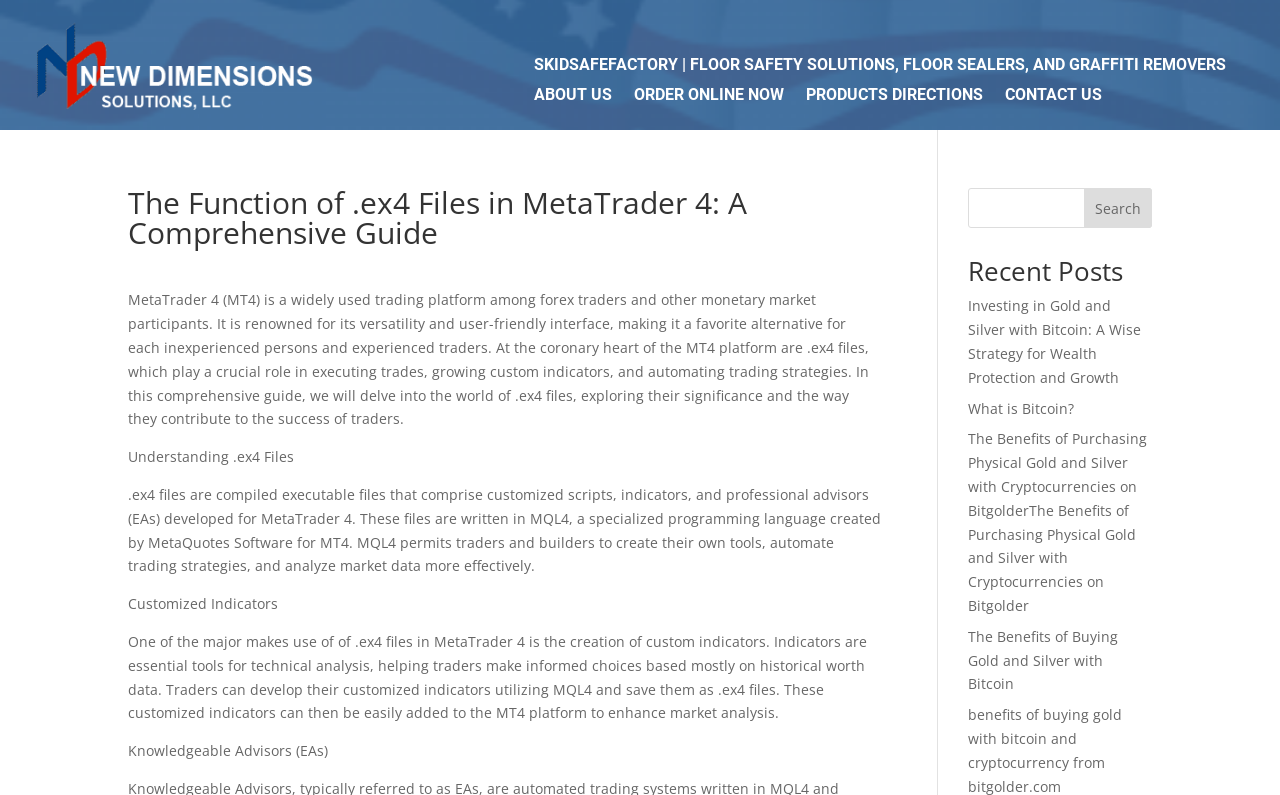Identify the bounding box coordinates of the element to click to follow this instruction: 'Click the 'ORDER ONLINE NOW' link'. Ensure the coordinates are four float values between 0 and 1, provided as [left, top, right, bottom].

[0.495, 0.111, 0.612, 0.138]